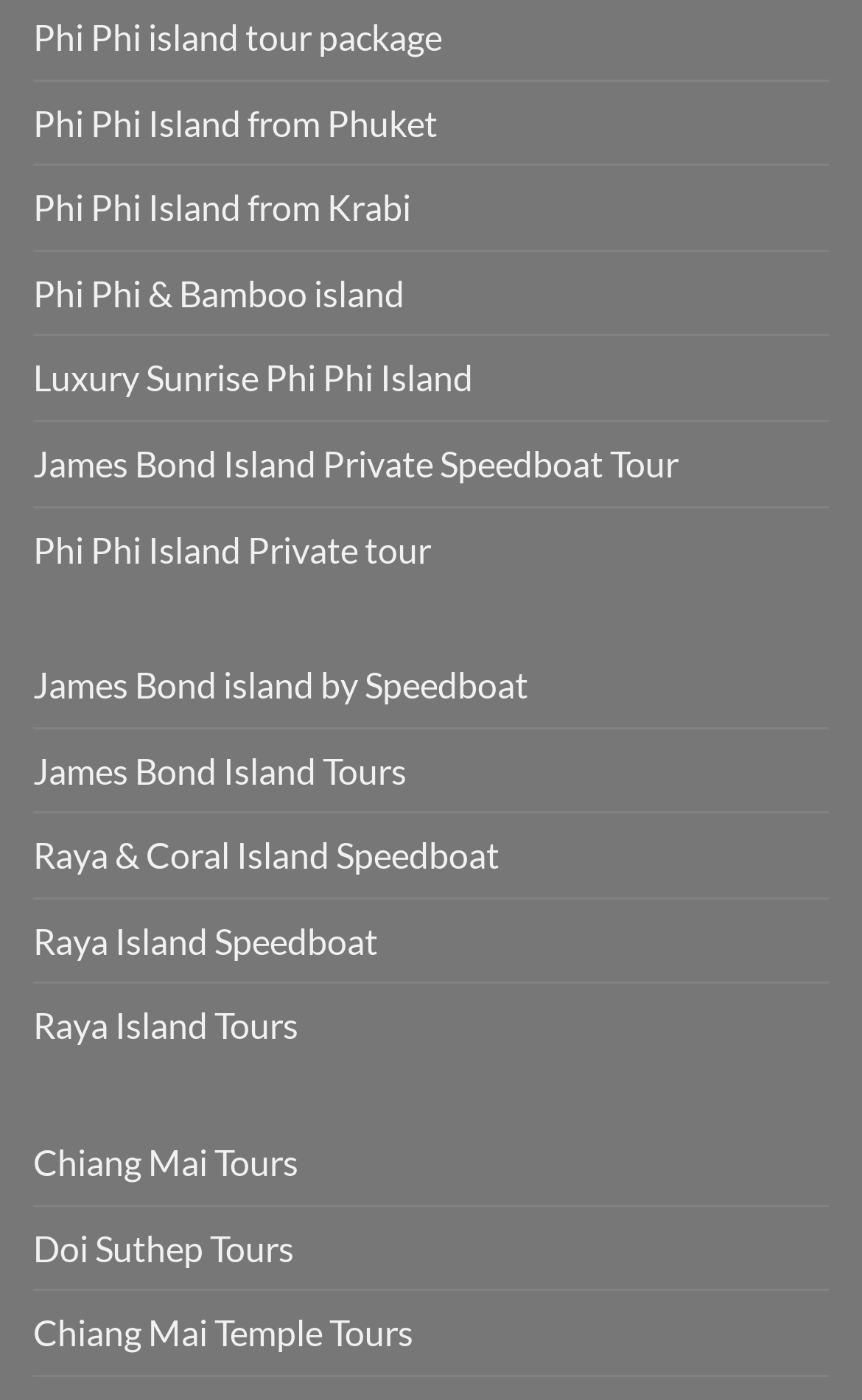Find the bounding box coordinates for the element that must be clicked to complete the instruction: "Discover Chiang Mai Temple Tours". The coordinates should be four float numbers between 0 and 1, indicated as [left, top, right, bottom].

[0.038, 0.922, 0.479, 0.982]